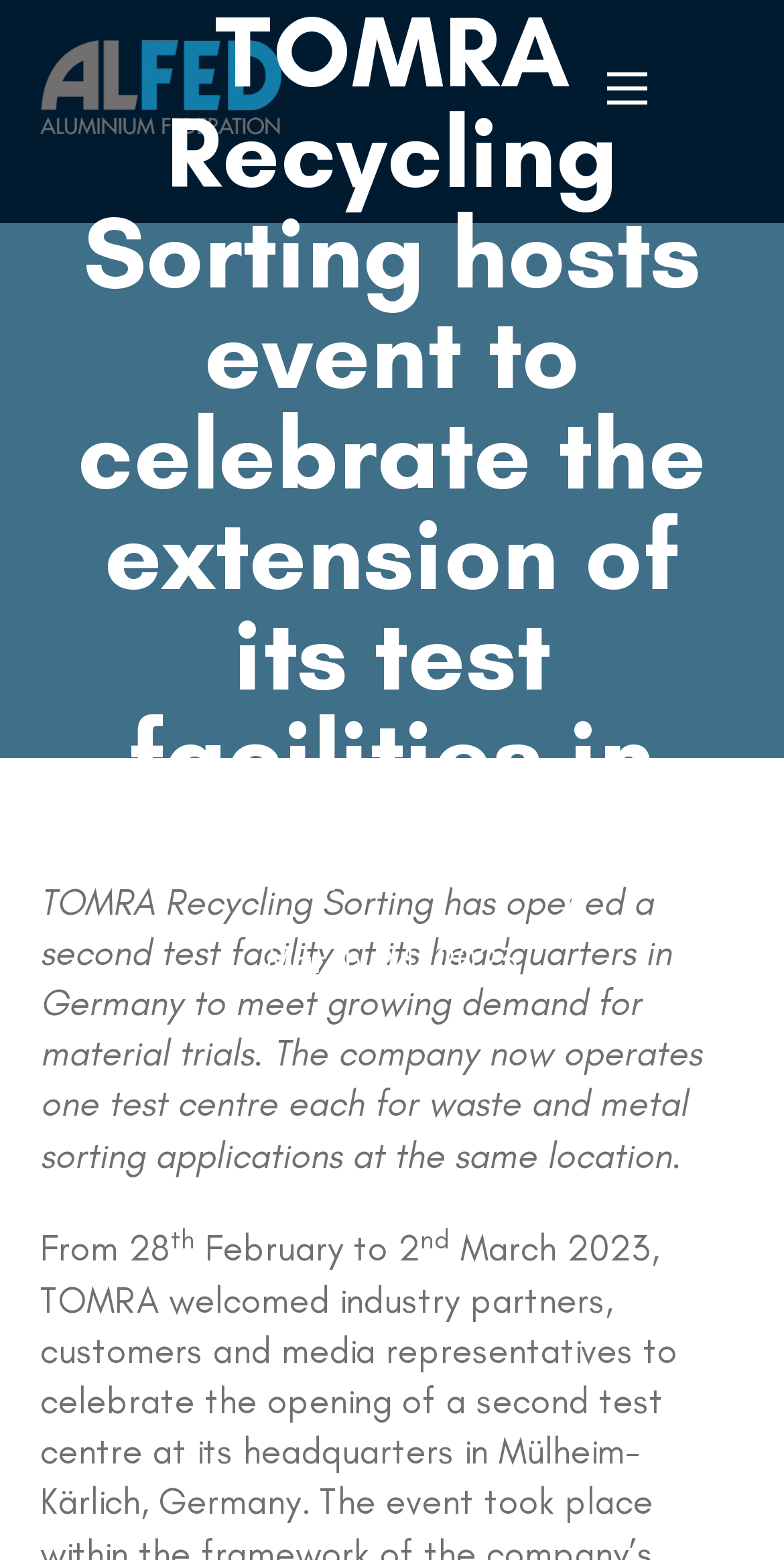By analyzing the image, answer the following question with a detailed response: What is the name of the event hosted by TOMRA Recycling Sorting?

I inferred this answer by looking at the heading 'TOMRA Recycling Sorting hosts event to celebrate the extension of its test facilities in Germany' which suggests that the company is hosting an event to celebrate the extension of its test facilities.